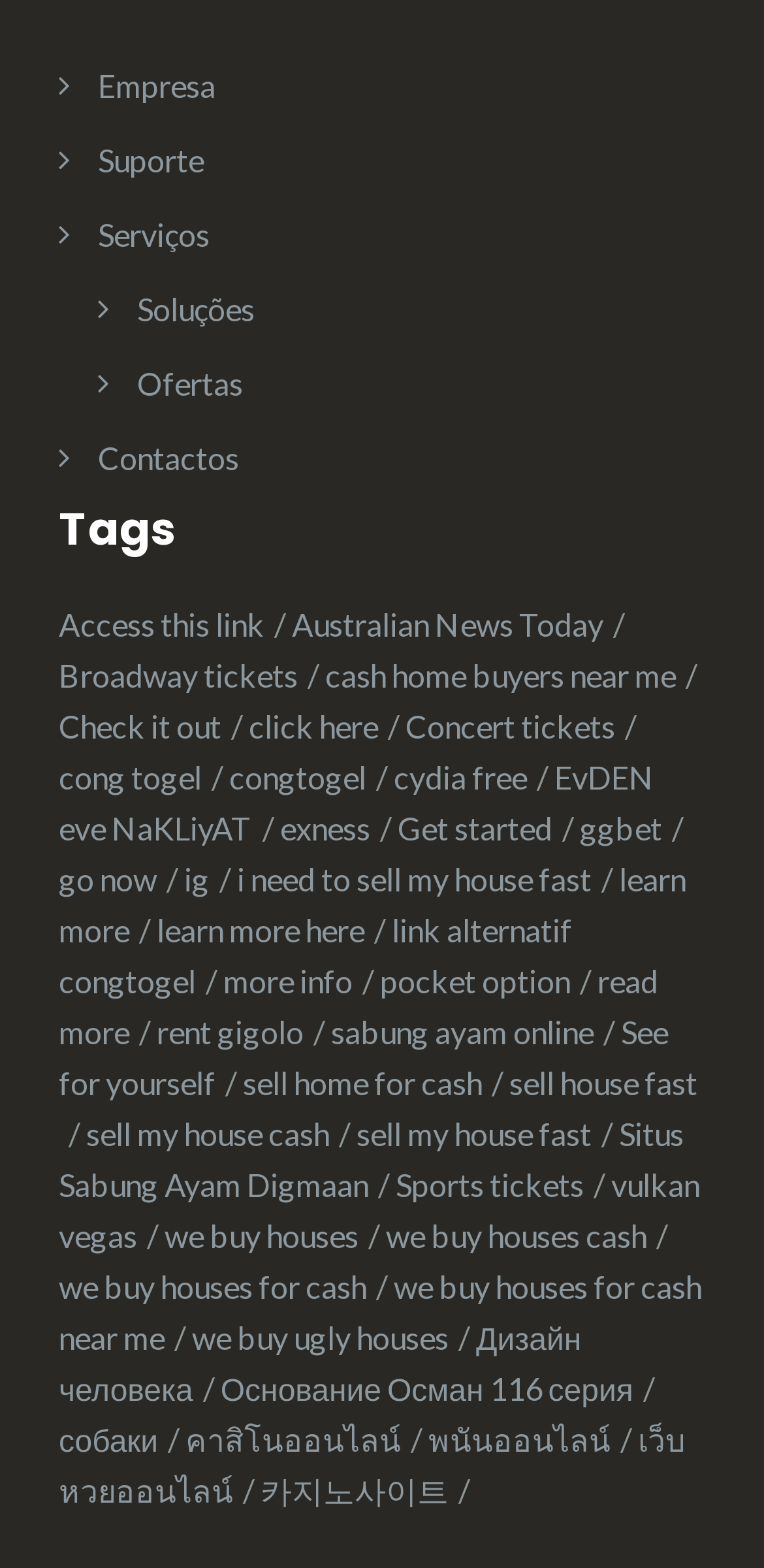What is the text of the link at the bottom-left corner of the page?
Answer the question with a single word or phrase, referring to the image.

เว็บหวยออนไลน์